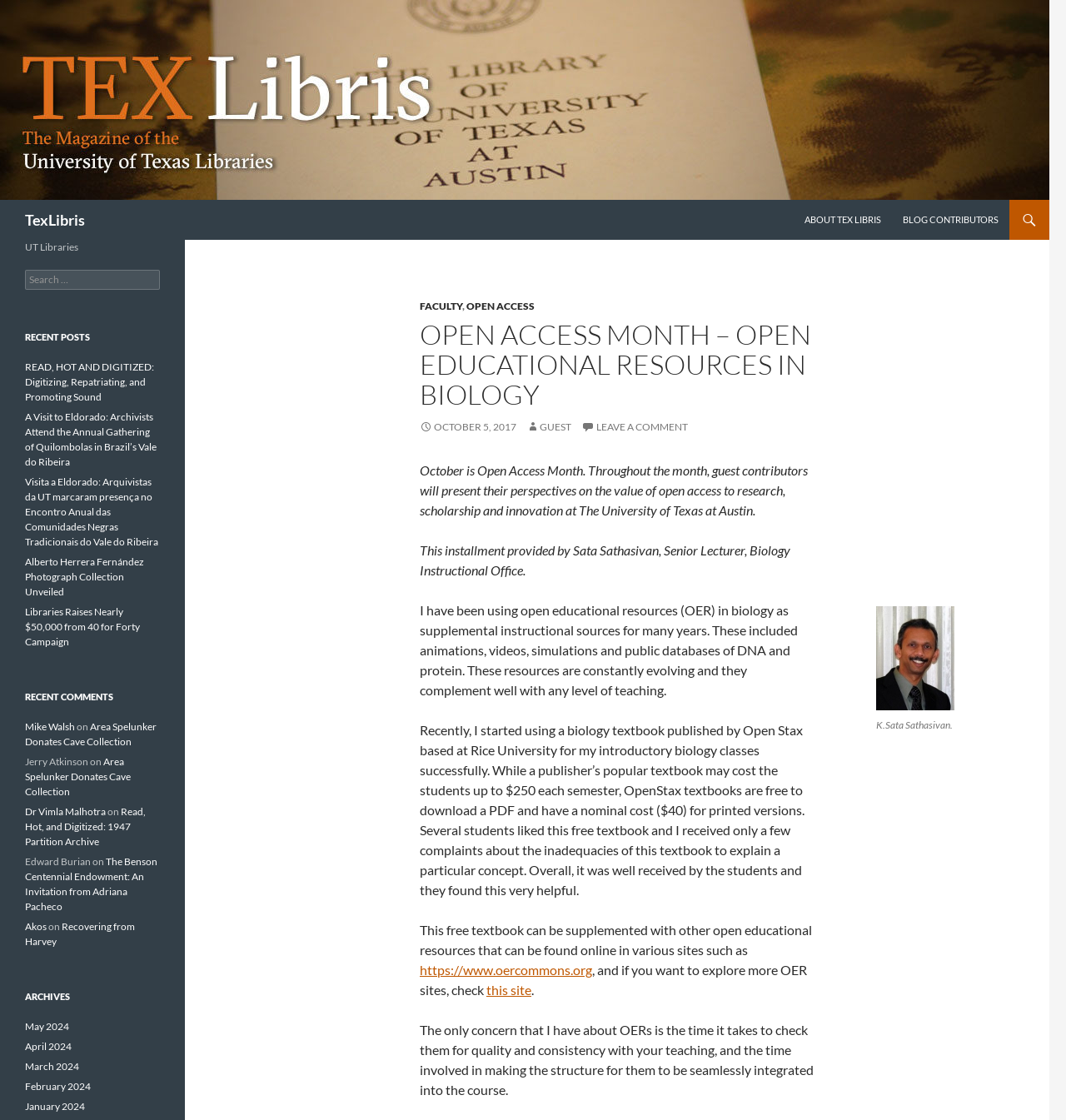Locate the UI element described by April 2024 and provide its bounding box coordinates. Use the format (top-left x, top-left y, bottom-right x, bottom-right y) with all values as floating point numbers between 0 and 1.

[0.023, 0.929, 0.067, 0.94]